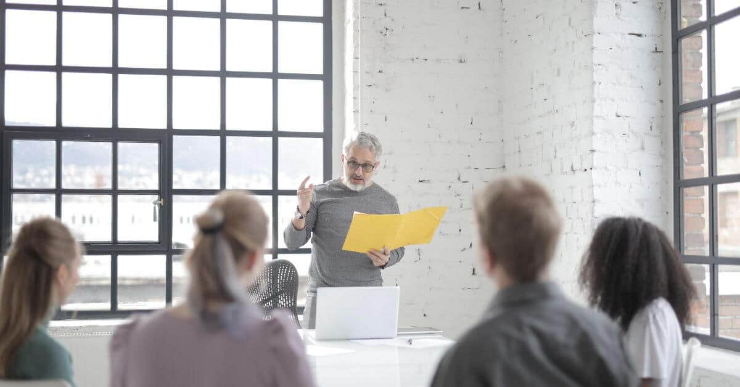Provide a comprehensive description of the image.

In a bright and spacious conference room characterized by large windows that allow natural light to flood in, an older man with gray hair and glasses stands animatedly presenting. He holds a large yellow document, gesturing expressively as he engages with the audience seated before him. The group consists of four individuals, with their backs to the camera, suggesting a collaborative atmosphere. The table in front of them is sleek and minimalistic, and a laptop is open, indicating a well-organized and professional setting. This scene captures a moment of dynamic discussion, possibly related to strategic planning or teamwork, reflecting an environment where ideas are actively exchanged and valued. The ambient backdrop of the brick walls adds a touch of modernity to this professional interaction.